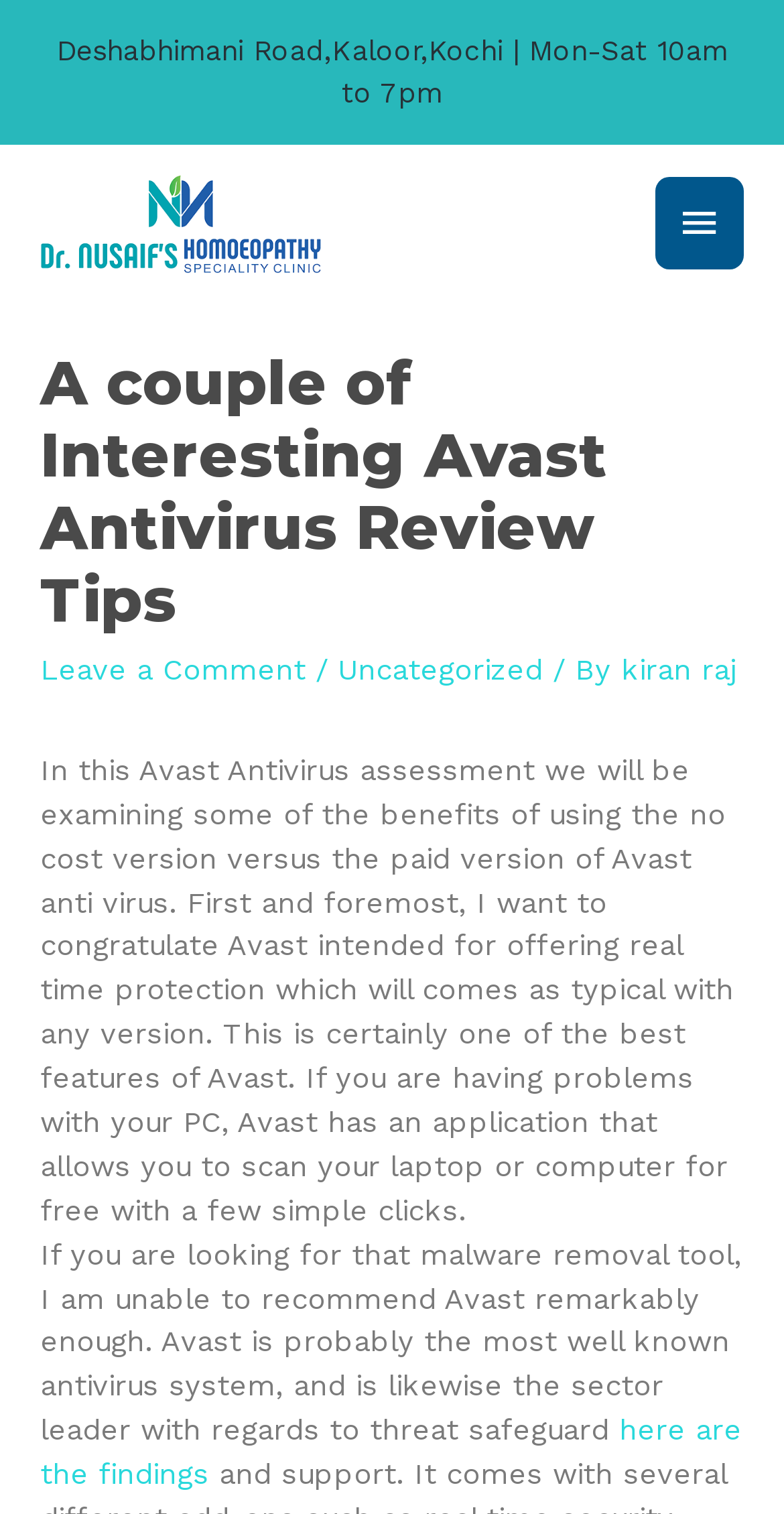What is the benefit of using Avast Antivirus?
From the image, respond with a single word or phrase.

Real-time protection